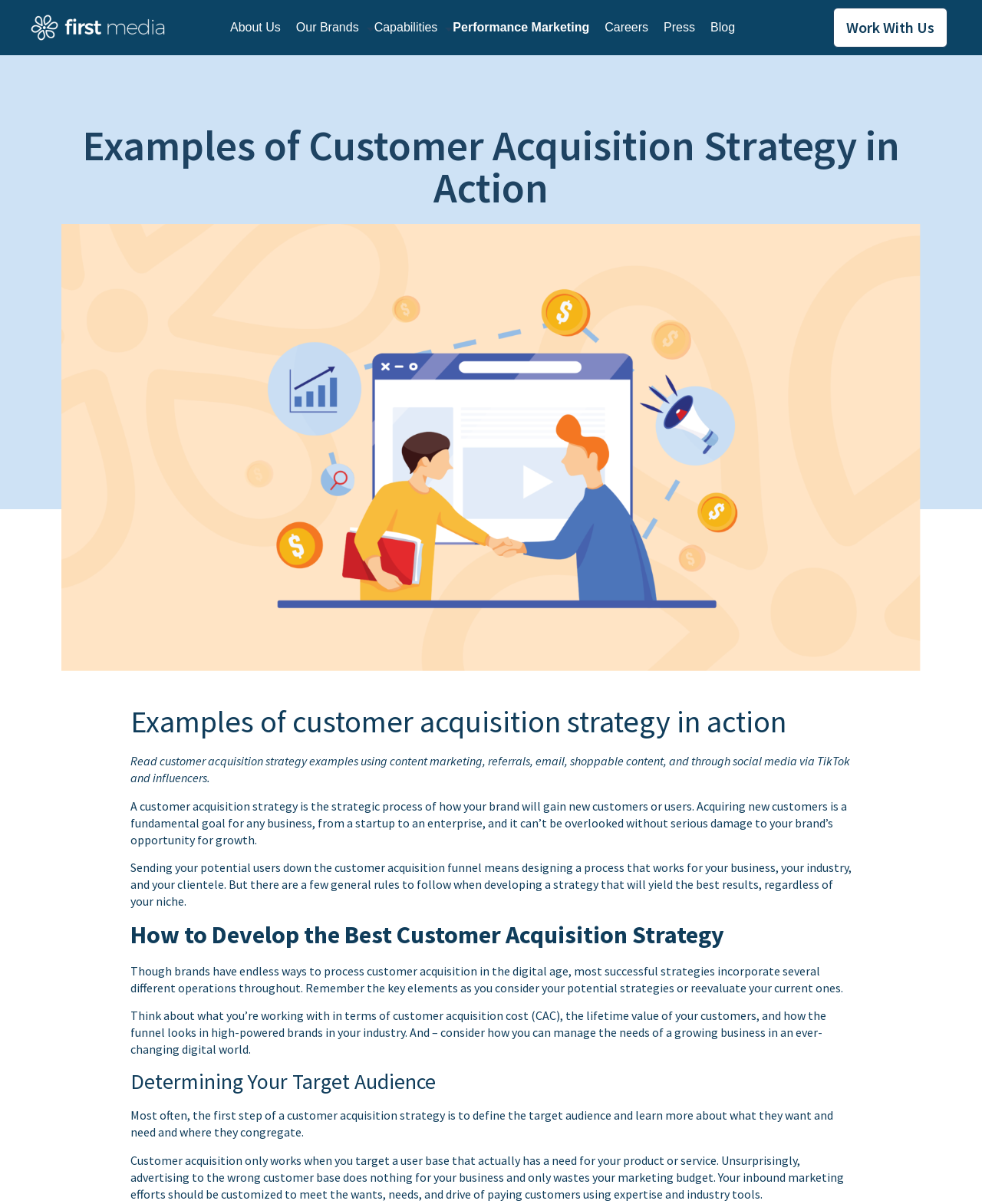Provide a thorough summary of the webpage.

This webpage is about customer acquisition strategy examples, with a focus on content marketing, referrals, email, shoppable content, and social media via TikTok and influencers. 

At the top, there are several links to different sections of the website, including "About Us", "Our Brands", "Capabilities", "Performance Marketing", "Careers", "Press", and "Blog". On the right side, there is a prominent link to "Work With Us". 

Below the links, there is a heading that reads "Examples of Customer Acquisition Strategy in Action", accompanied by an image of two people shaking hands. 

The main content of the webpage is divided into sections, each with a heading. The first section explains what a customer acquisition strategy is and its importance for businesses. The text is followed by a series of paragraphs that discuss the process of developing a customer acquisition strategy, including designing a process that works for the business and its industry, and considering key elements such as customer acquisition cost and lifetime value. 

The next section is about determining the target audience, emphasizing the importance of targeting the right customer base and customizing inbound marketing efforts to meet their needs.